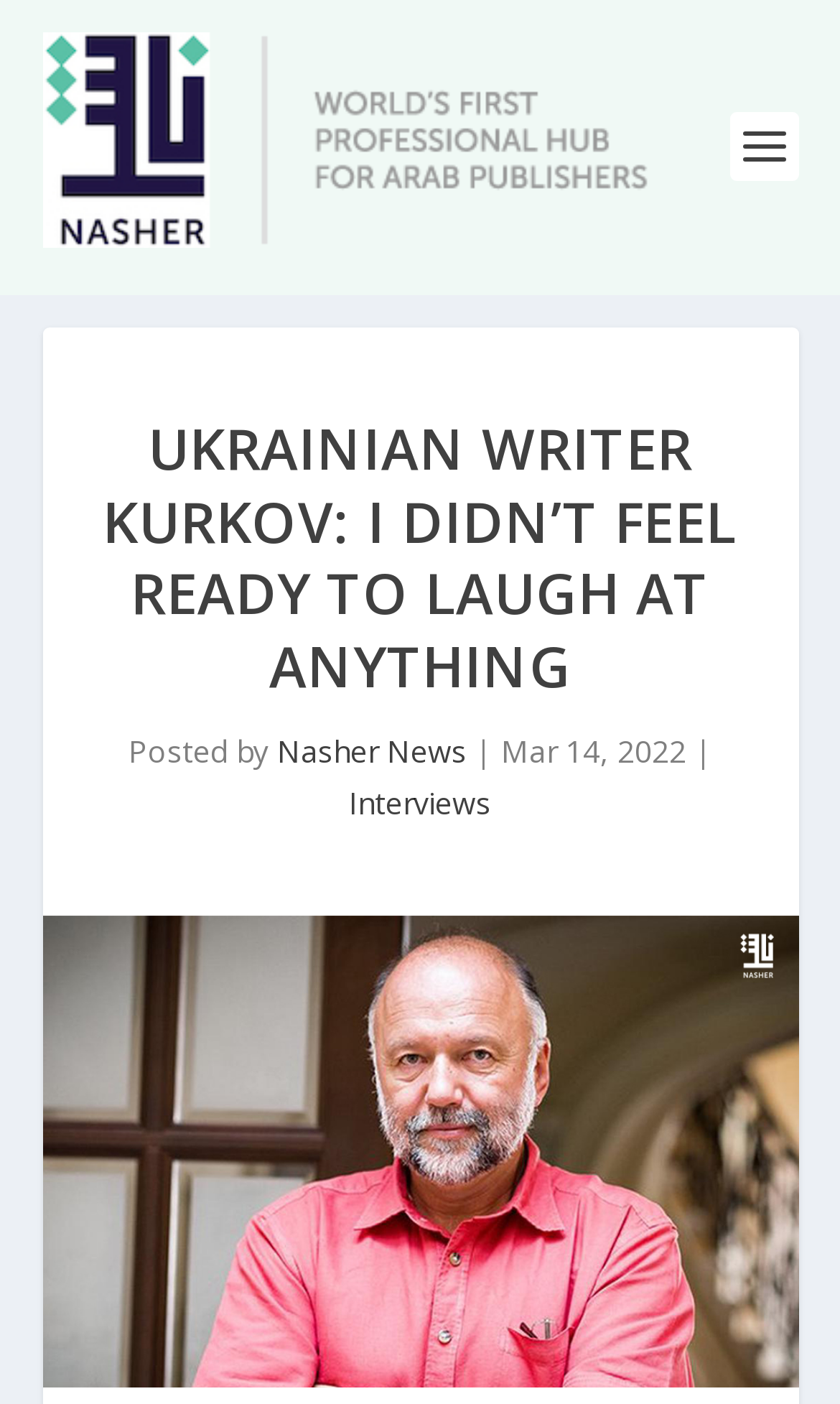Who is the author of the interview?
Using the screenshot, give a one-word or short phrase answer.

Kurkov